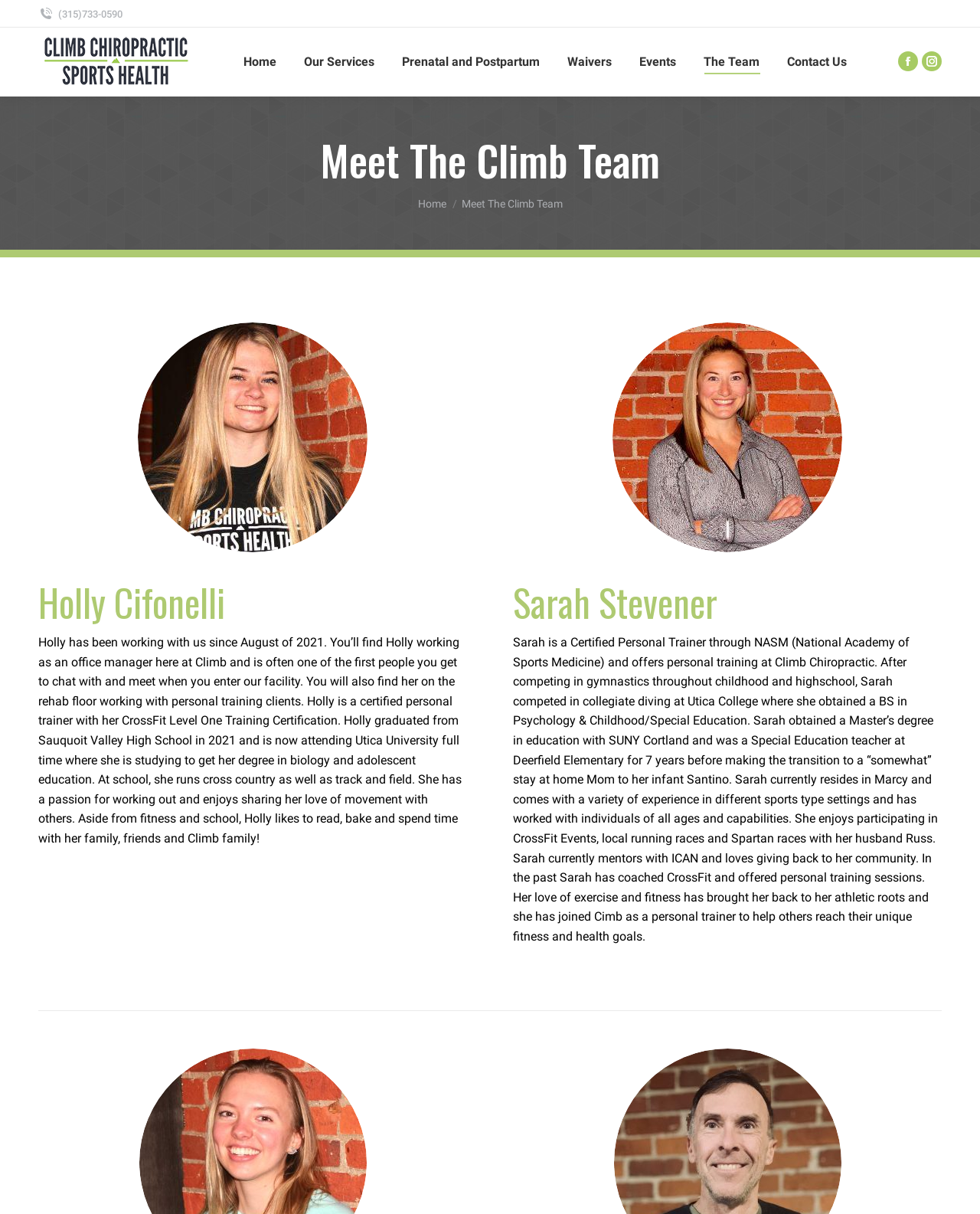What is the degree that Sarah Stevener obtained from Utica College?
We need a detailed and exhaustive answer to the question. Please elaborate.

I found the degree by looking at the StaticText element with the OCR text describing Sarah Stevener's education background.